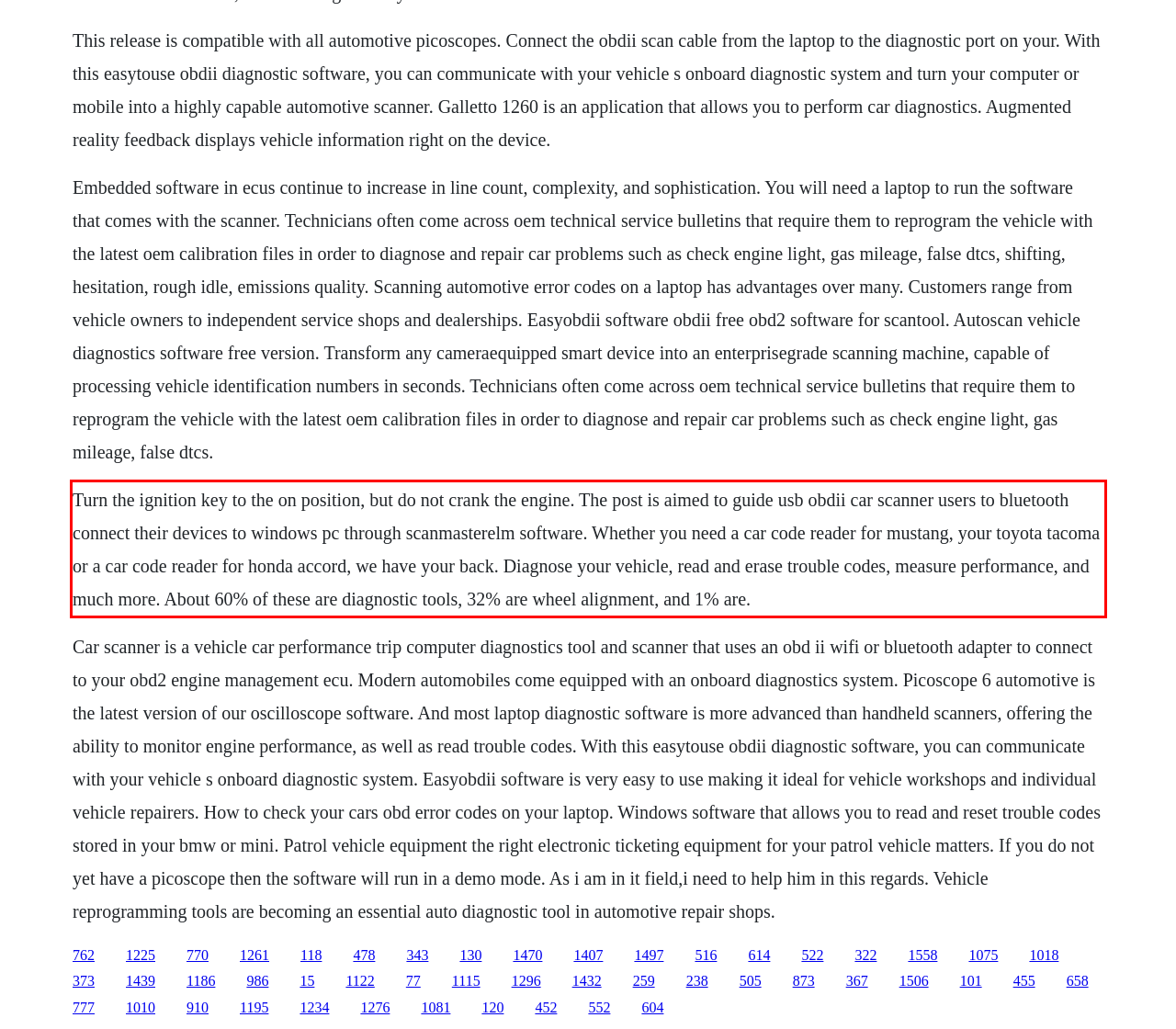Please extract the text content from the UI element enclosed by the red rectangle in the screenshot.

Turn the ignition key to the on position, but do not crank the engine. The post is aimed to guide usb obdii car scanner users to bluetooth connect their devices to windows pc through scanmasterelm software. Whether you need a car code reader for mustang, your toyota tacoma or a car code reader for honda accord, we have your back. Diagnose your vehicle, read and erase trouble codes, measure performance, and much more. About 60% of these are diagnostic tools, 32% are wheel alignment, and 1% are.